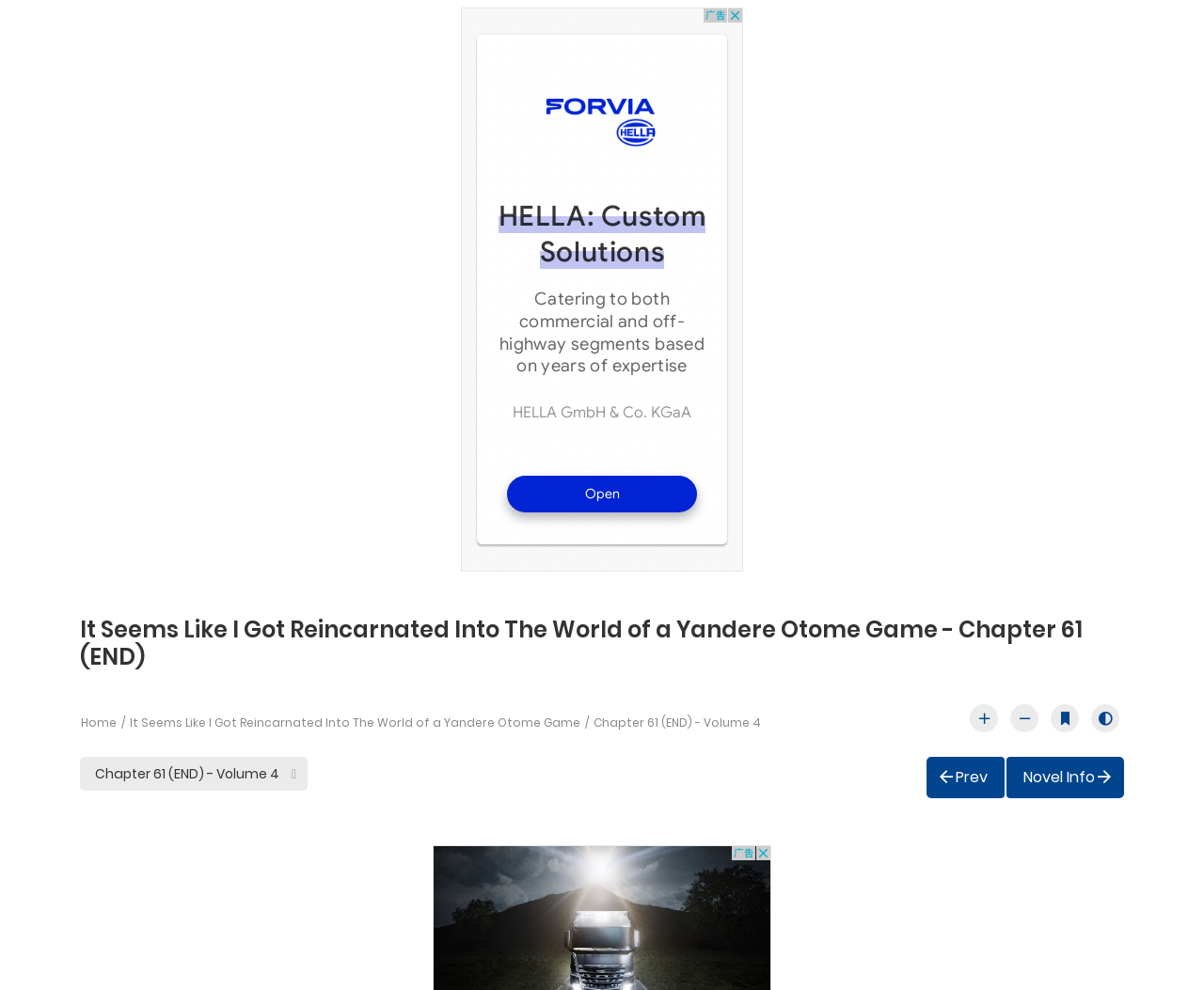Elaborate on the information and visuals displayed on the webpage.

The webpage appears to be a novel reading platform, specifically displaying Chapter 61 (END) of "It Seems Like I Got Reincarnated Into The World of a Yandere Otome Game" in Volume 4. 

At the top, there is an advertisement iframe taking up a significant portion of the screen. Below the advertisement, the title of the chapter "It Seems Like I Got Reincarnated Into The World of a Yandere Otome Game - Chapter 61 (END)" is prominently displayed as a heading.

On the bottom left, there are navigation links, including "Home" and the title of the novel "It Seems Like I Got Reincarnated Into The World of a Yandere Otome Game". Next to these links, the chapter information "Chapter 61 (END) - Volume 4" is displayed as static text.

To the right of the chapter information, there are four icons represented by Unicode characters: a bookmark, a heart, a star, and a download icon. These icons are likely interactive elements for users to engage with the content.

Further down, there is a combobox with a dropdown menu icon, which is currently not expanded. Next to the combobox, there are two links: "Prev" with a previous icon and "Novel Info" with a information icon.